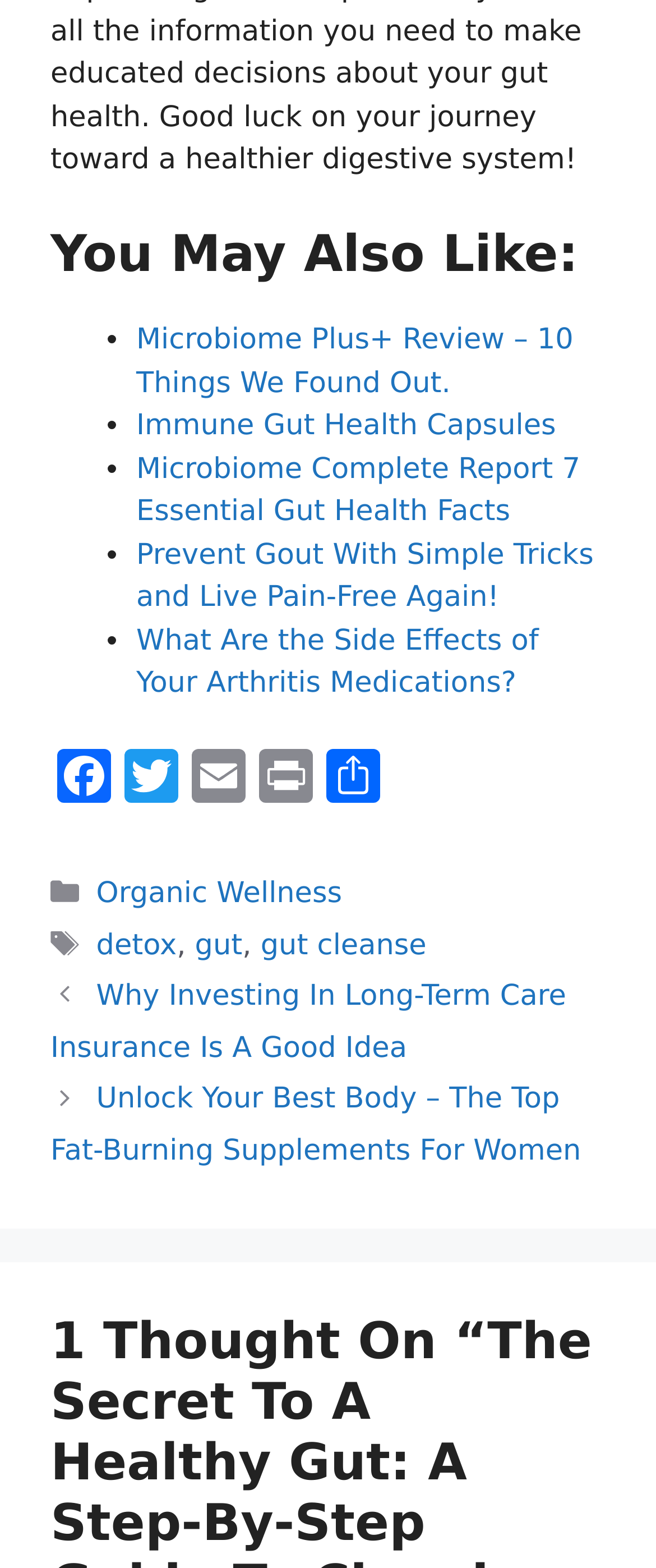Please specify the bounding box coordinates of the clickable region necessary for completing the following instruction: "Follow the 'gut cleanse' tag". The coordinates must consist of four float numbers between 0 and 1, i.e., [left, top, right, bottom].

[0.397, 0.592, 0.65, 0.614]